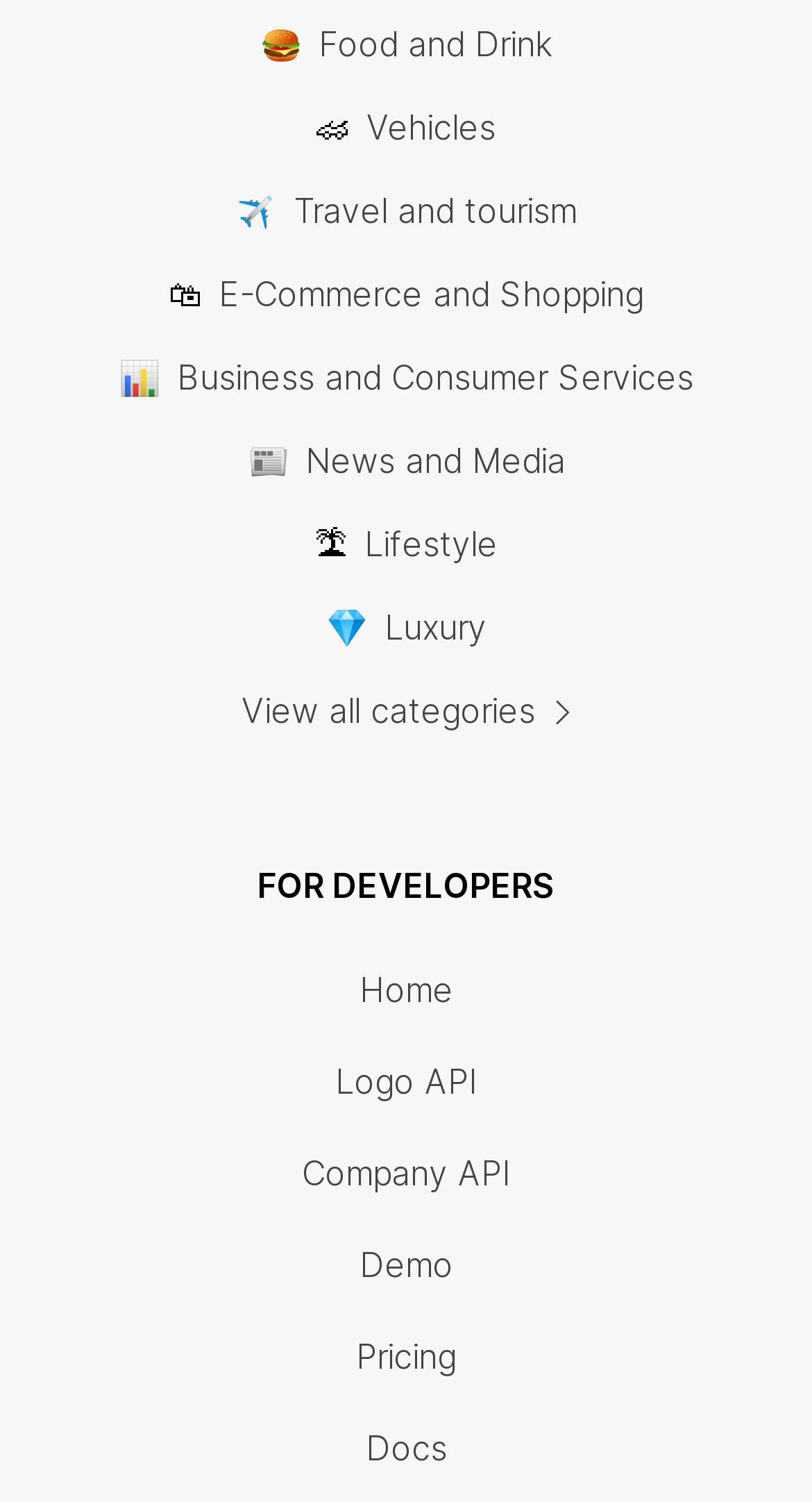Respond with a single word or phrase for the following question: 
What is the last link under 'FOR DEVELOPERS'?

Docs